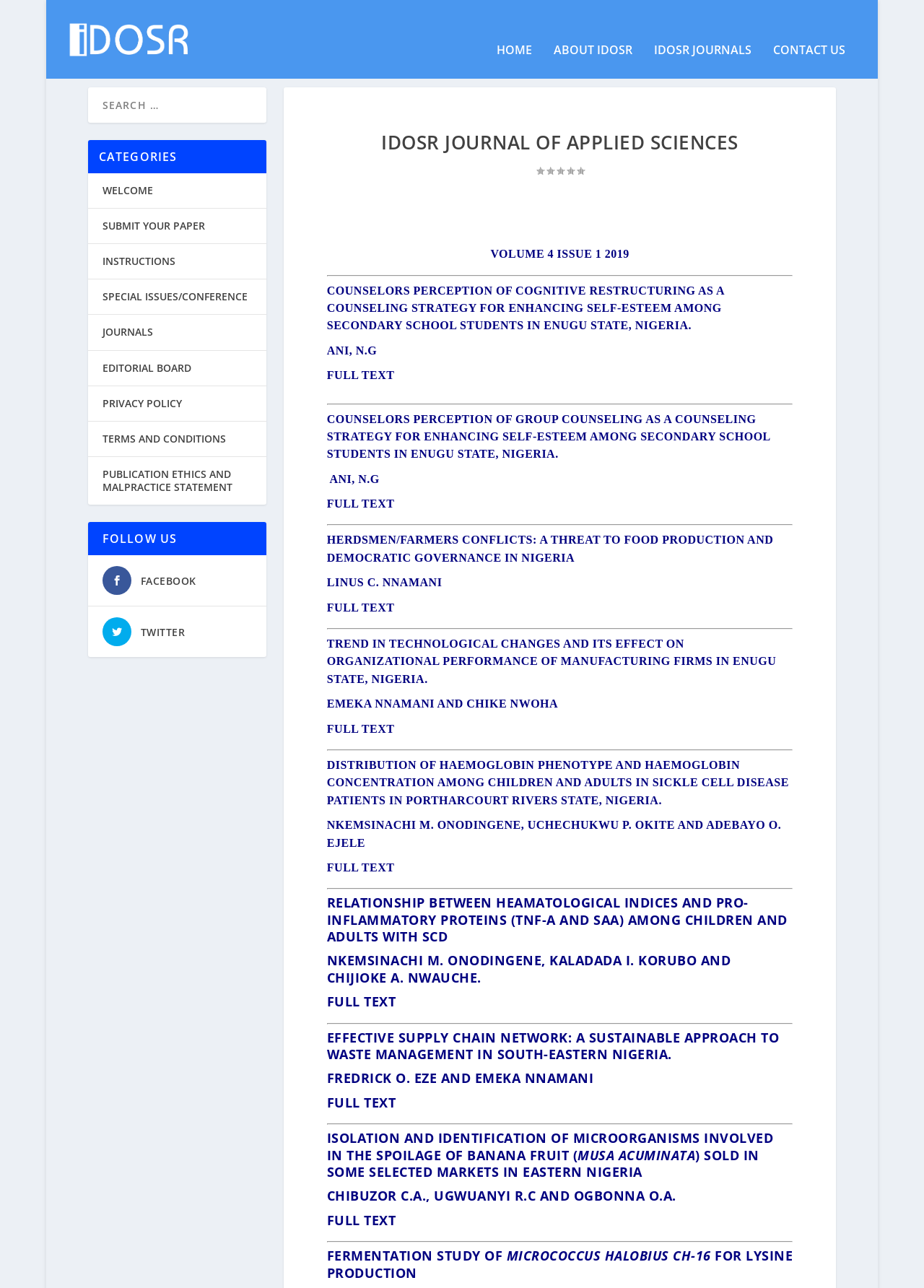Provide the bounding box coordinates of the HTML element described by the text: "Home".

None